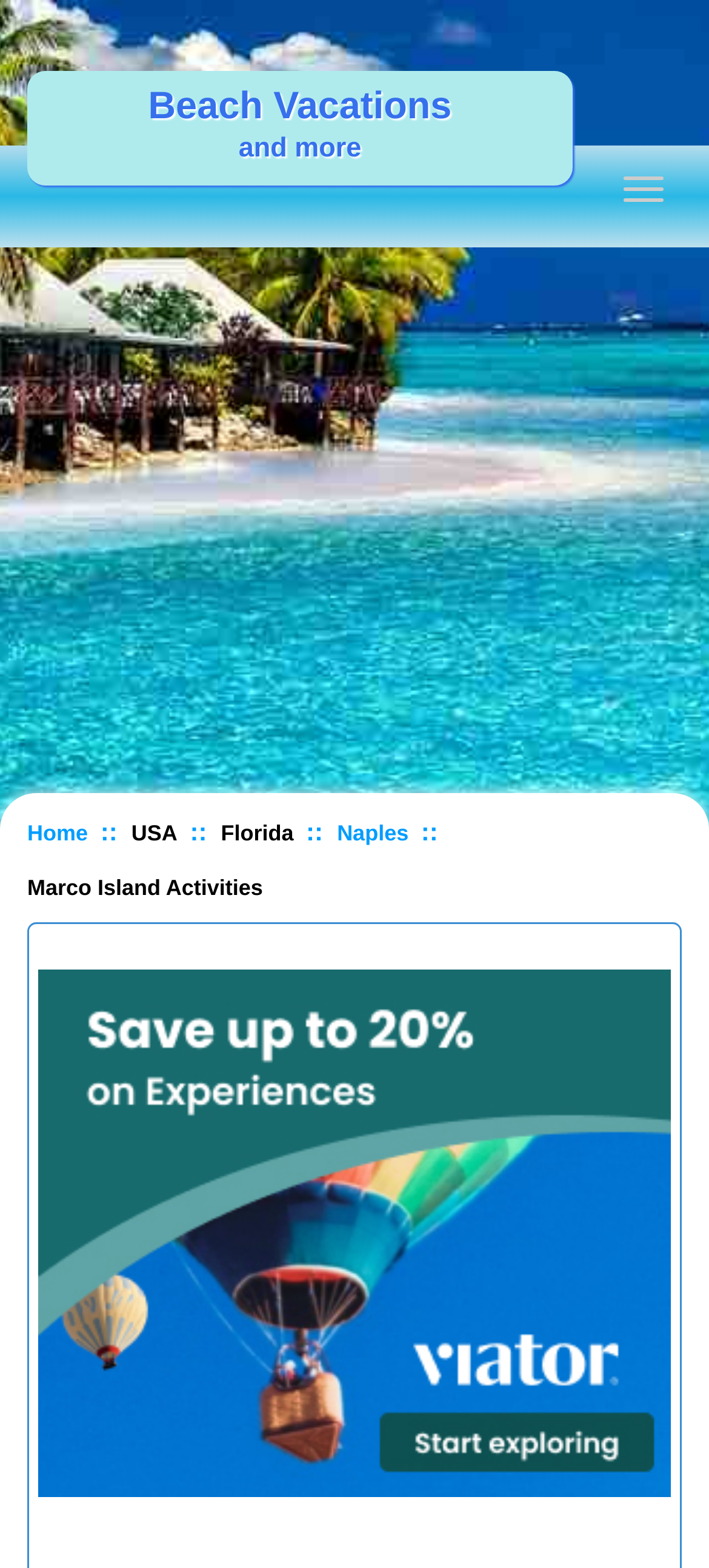Reply to the question with a single word or phrase:
What is the state where Marco Island is located?

Florida